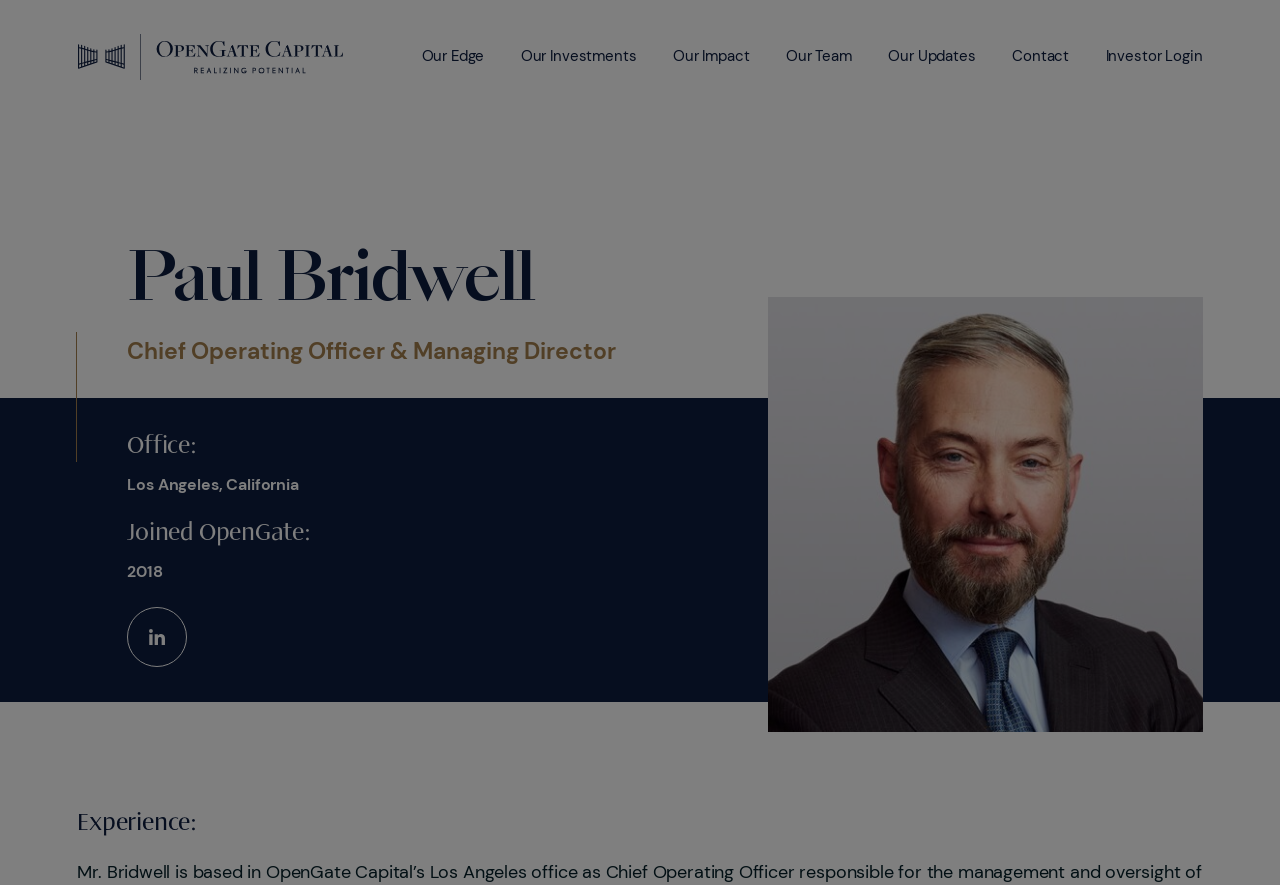What is Paul Bridwell's job title?
Using the information from the image, give a concise answer in one word or a short phrase.

Chief Operating Officer & Managing Director